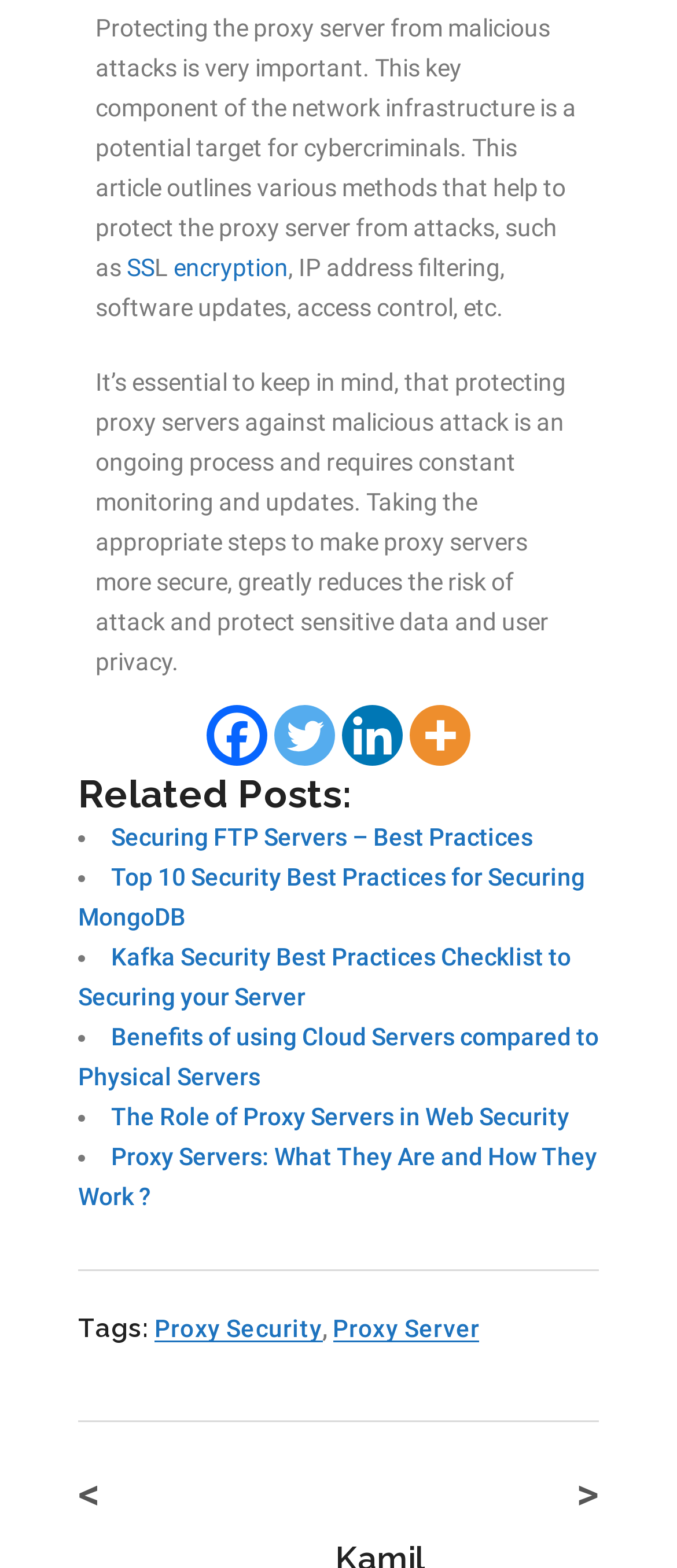Identify the bounding box coordinates for the region of the element that should be clicked to carry out the instruction: "Visit Facebook". The bounding box coordinates should be four float numbers between 0 and 1, i.e., [left, top, right, bottom].

[0.305, 0.45, 0.395, 0.489]